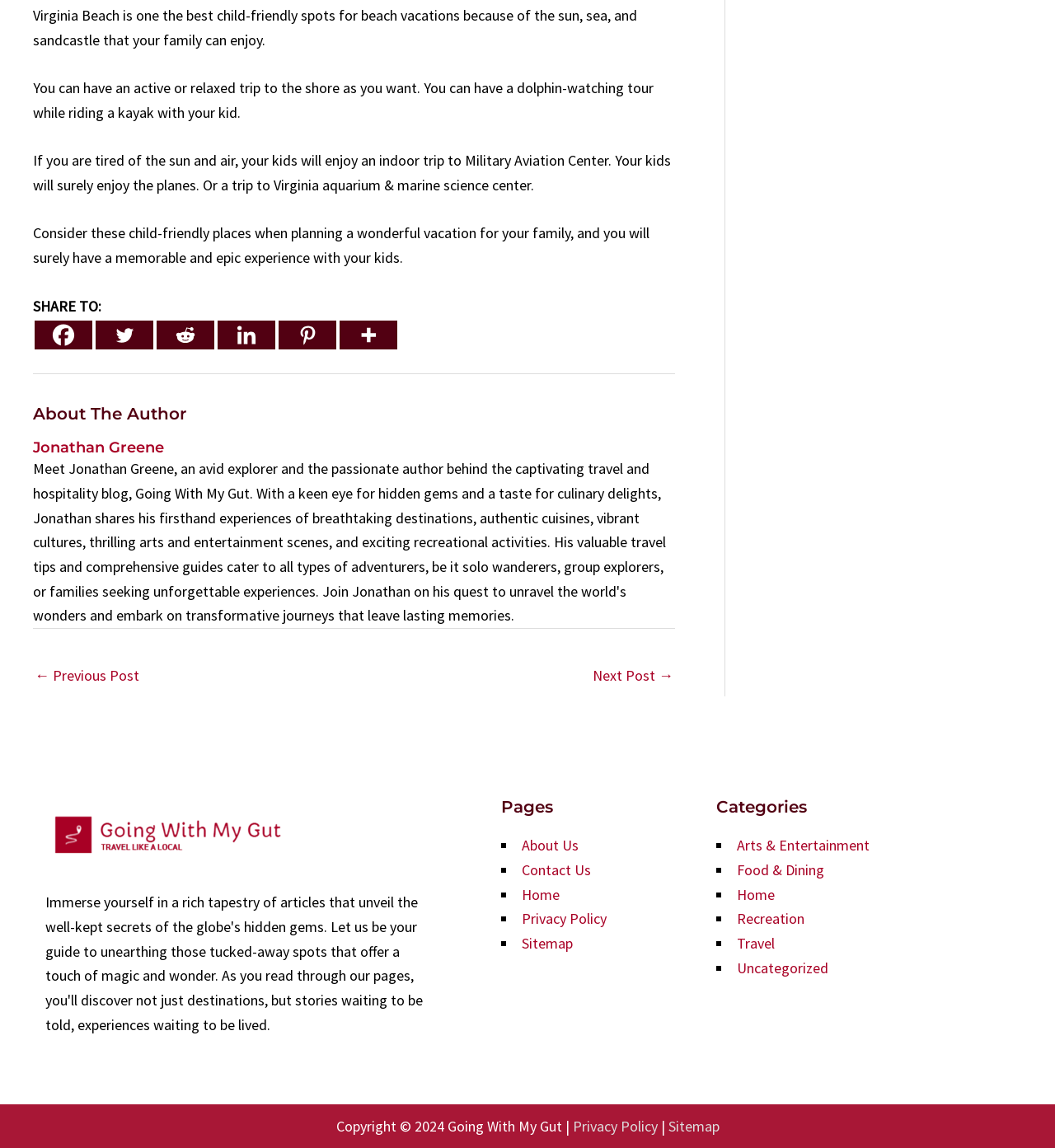Calculate the bounding box coordinates of the UI element given the description: "aria-label="Reddit" title="Reddit"".

[0.148, 0.279, 0.203, 0.305]